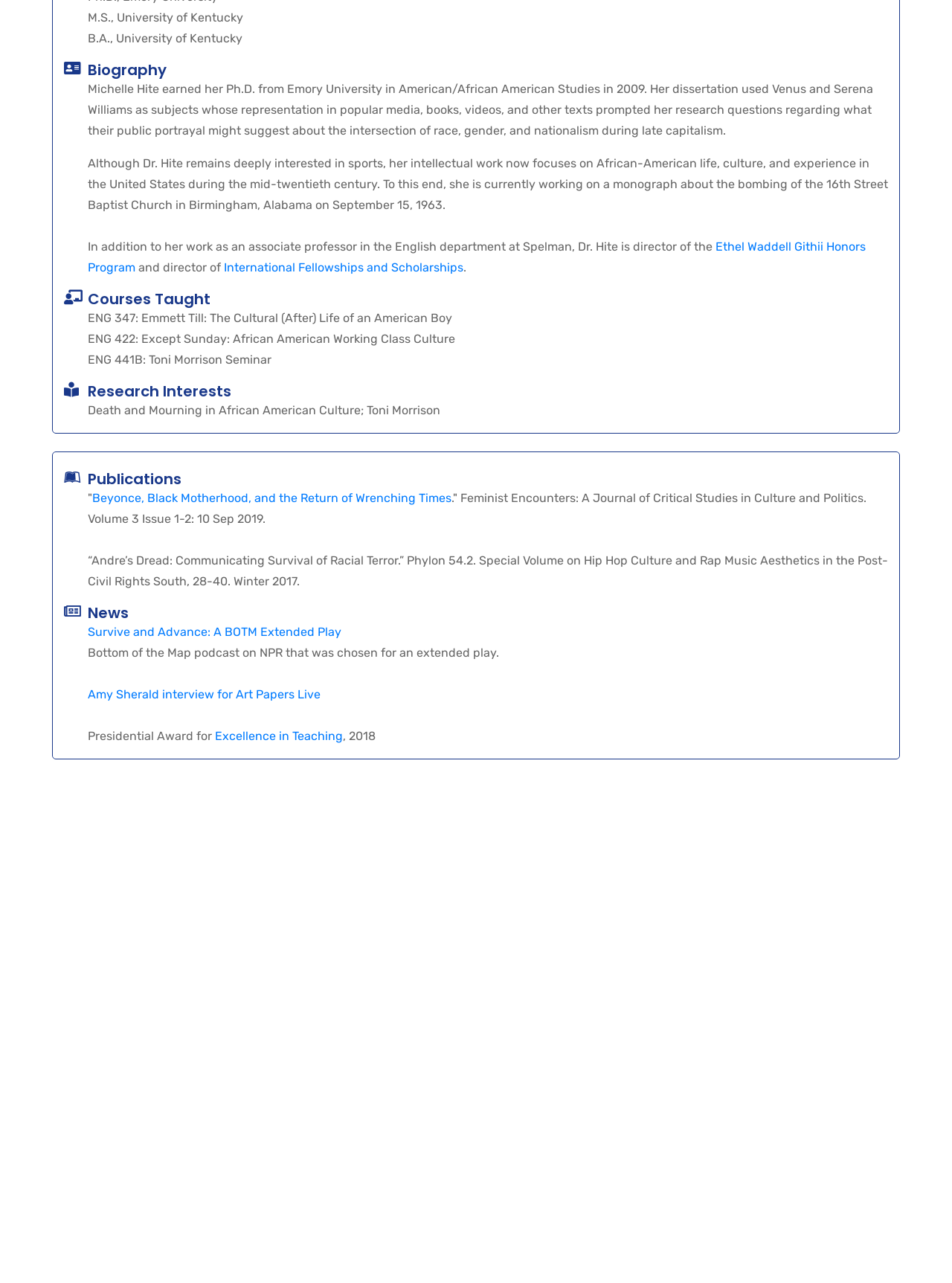Using the webpage screenshot and the element description Ethel Waddell Githii Honors Program, determine the bounding box coordinates. Specify the coordinates in the format (top-left x, top-left y, bottom-right x, bottom-right y) with values ranging from 0 to 1.

[0.092, 0.187, 0.909, 0.214]